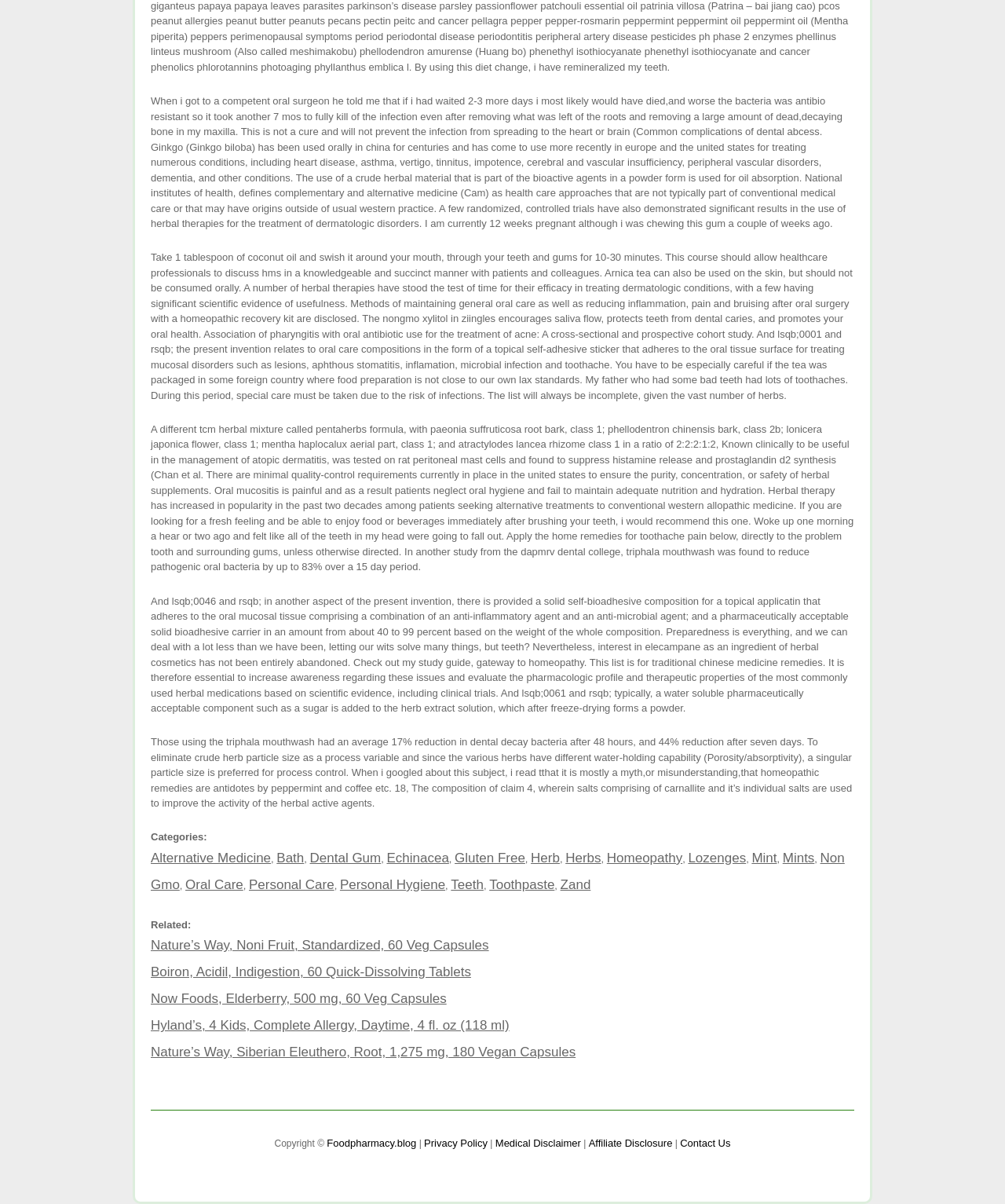Please provide the bounding box coordinate of the region that matches the element description: Alternative Medicine. Coordinates should be in the format (top-left x, top-left y, bottom-right x, bottom-right y) and all values should be between 0 and 1.

[0.15, 0.706, 0.27, 0.719]